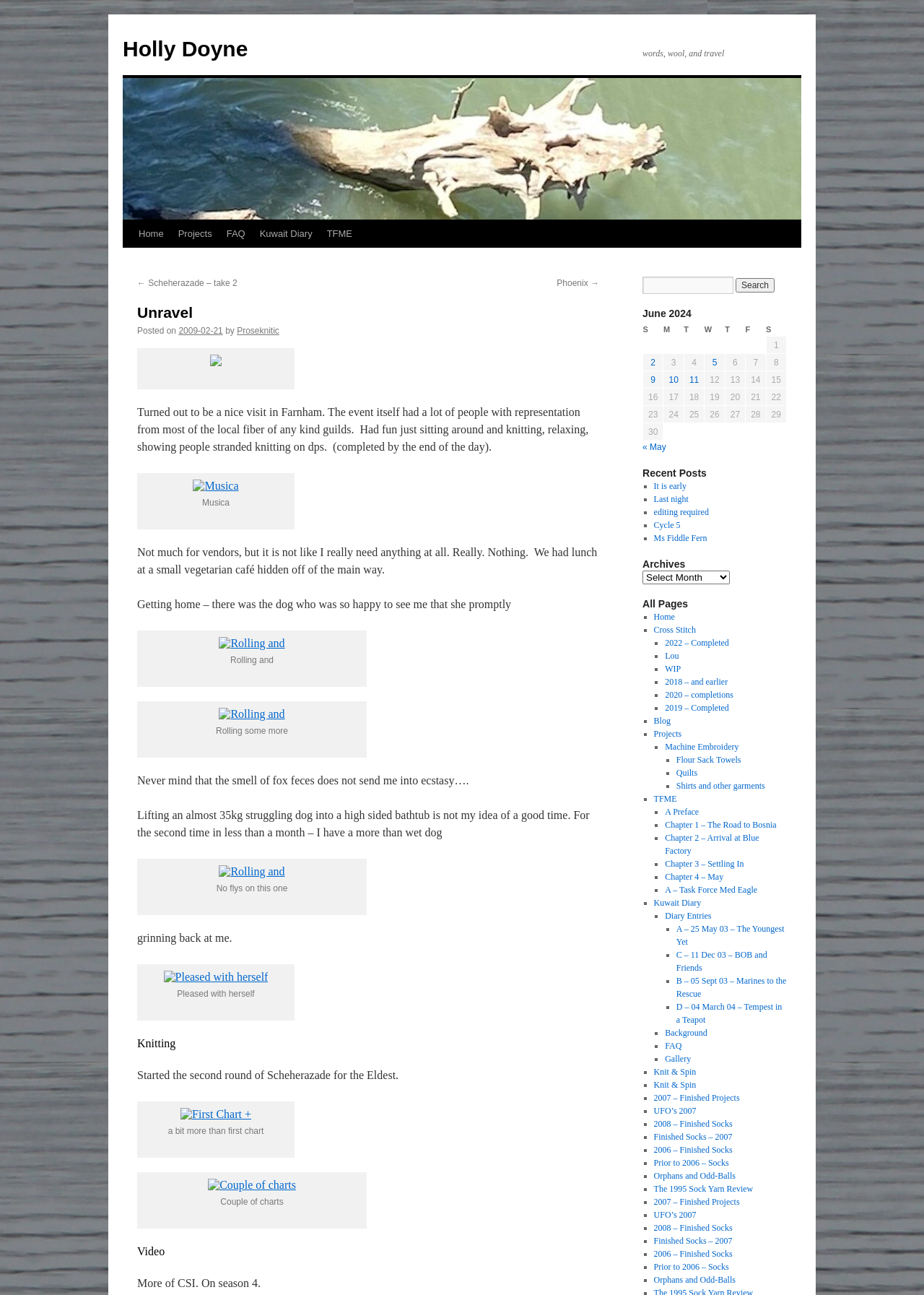Locate the coordinates of the bounding box for the clickable region that fulfills this instruction: "Click on the 'Musica' link".

[0.205, 0.37, 0.262, 0.38]